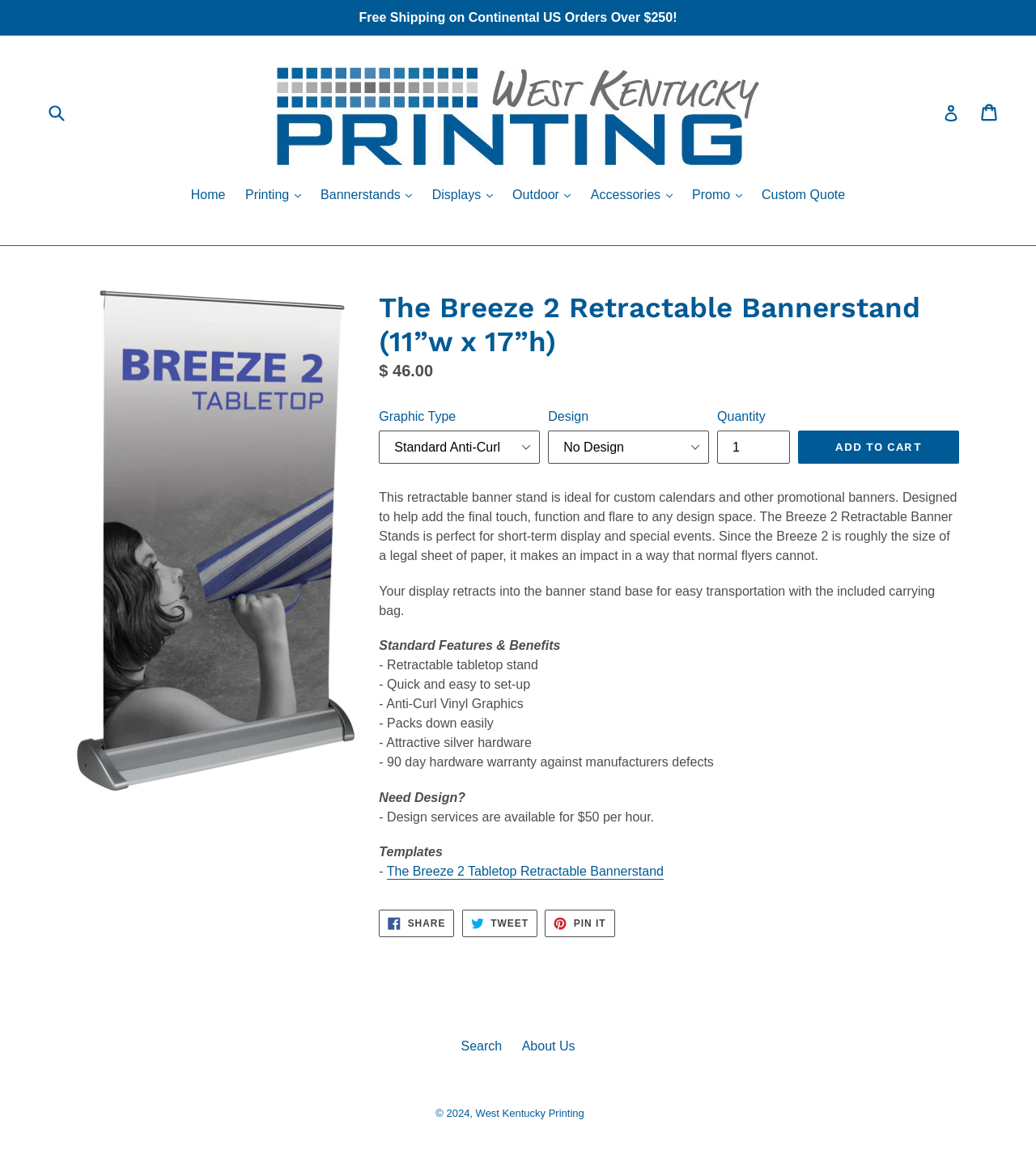Determine the bounding box coordinates for the clickable element to execute this instruction: "View custom quote options". Provide the coordinates as four float numbers between 0 and 1, i.e., [left, top, right, bottom].

[0.727, 0.159, 0.824, 0.178]